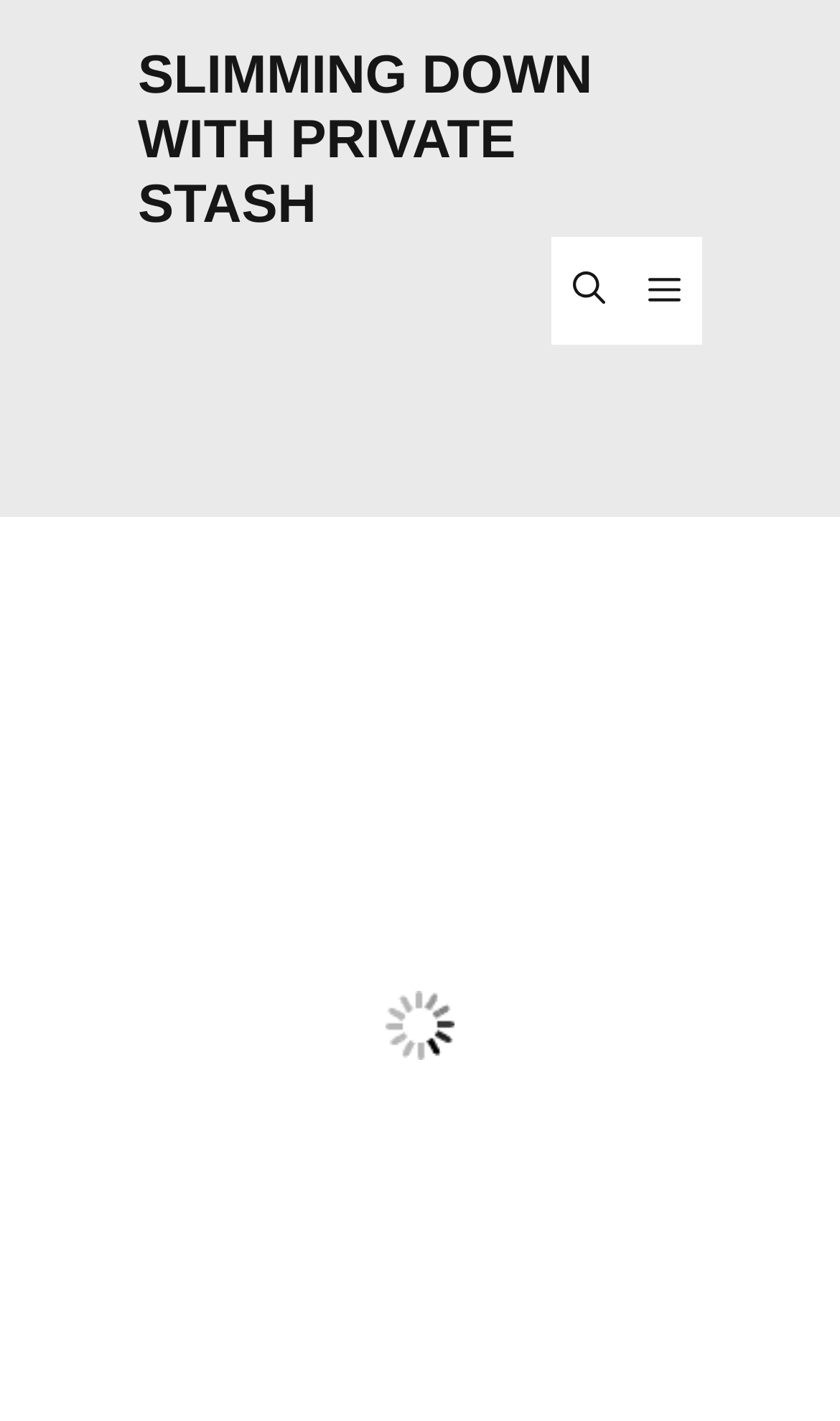Predict the bounding box coordinates of the UI element that matches this description: "Menu". The coordinates should be in the format [left, top, right, bottom] with each value between 0 and 1.

[0.746, 0.167, 0.836, 0.243]